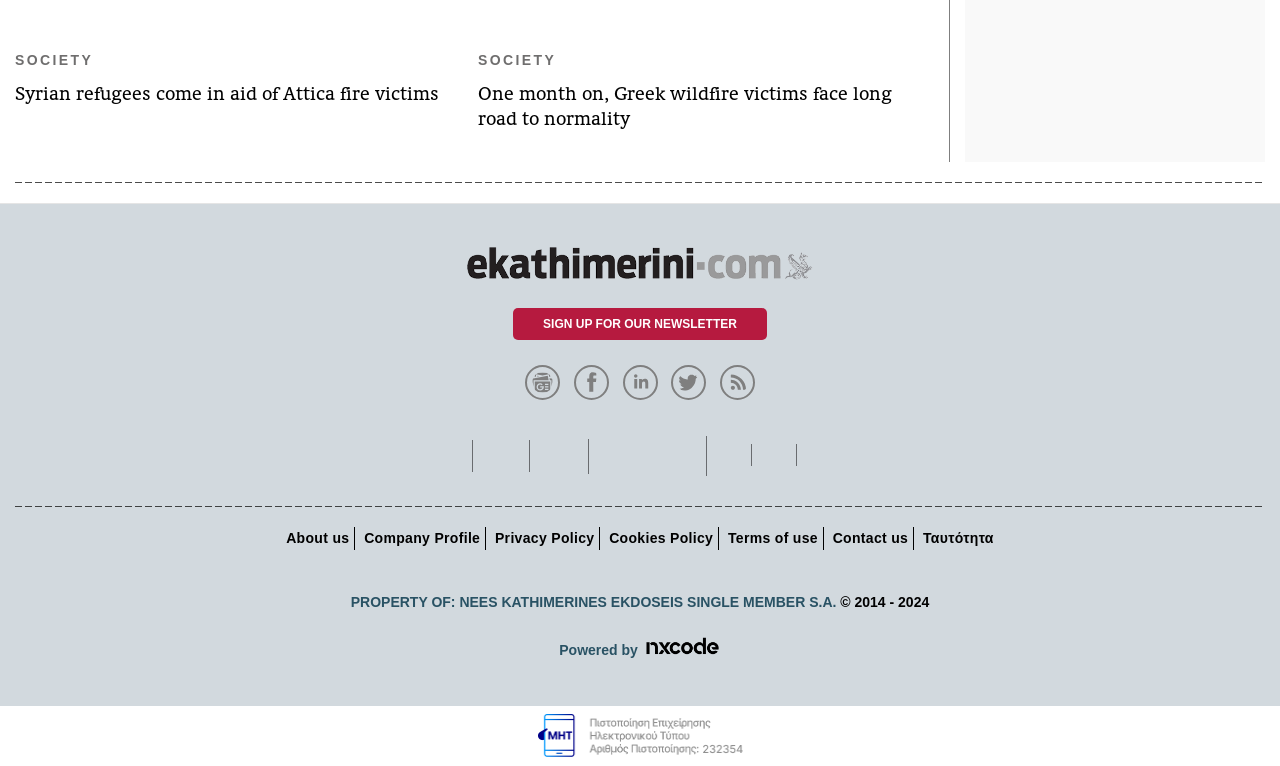Use one word or a short phrase to answer the question provided: 
What is the copyright year range of the website?

2014 - 2024